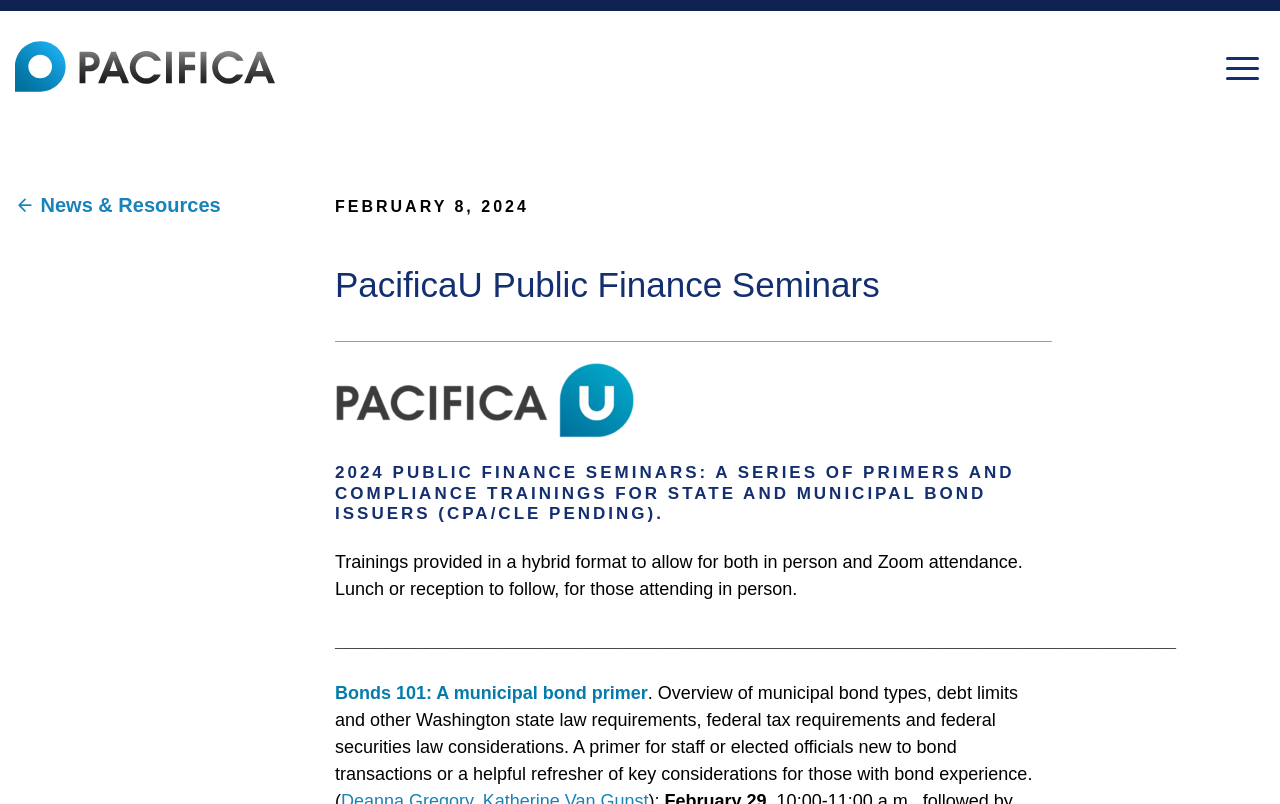Give a detailed explanation of the elements present on the webpage.

The webpage appears to be a seminar registration page for Pacifica Law Group's public finance seminars. At the top left corner, there is a Pacifica Law Group logo, which is an image. To the right of the logo, there is a navigation menu button that can be clicked to open and close the menu. 

Below the logo and navigation menu, there are three headings. The first heading indicates the date "FEBRUARY 8, 2024". The second heading displays the title "PacificaU Public Finance Seminars". The third heading provides a detailed description of the seminars, stating that they are "A SERIES OF PRIMERS AND COMPLIANCE TRAININGS FOR STATE AND MUNICIPAL BOND ISSUERS (CPA/CLE PENDING)". 

To the right of the second heading, there is a PacificaU logo image. Below the third heading, there is a paragraph of text explaining that the trainings will be provided in a hybrid format, allowing for both in-person and Zoom attendance, with lunch or a reception to follow for those attending in person. 

A horizontal line separates the text from the seminar details below. The first seminar listed is "Bonds 101: A municipal bond primer", which is a clickable link.